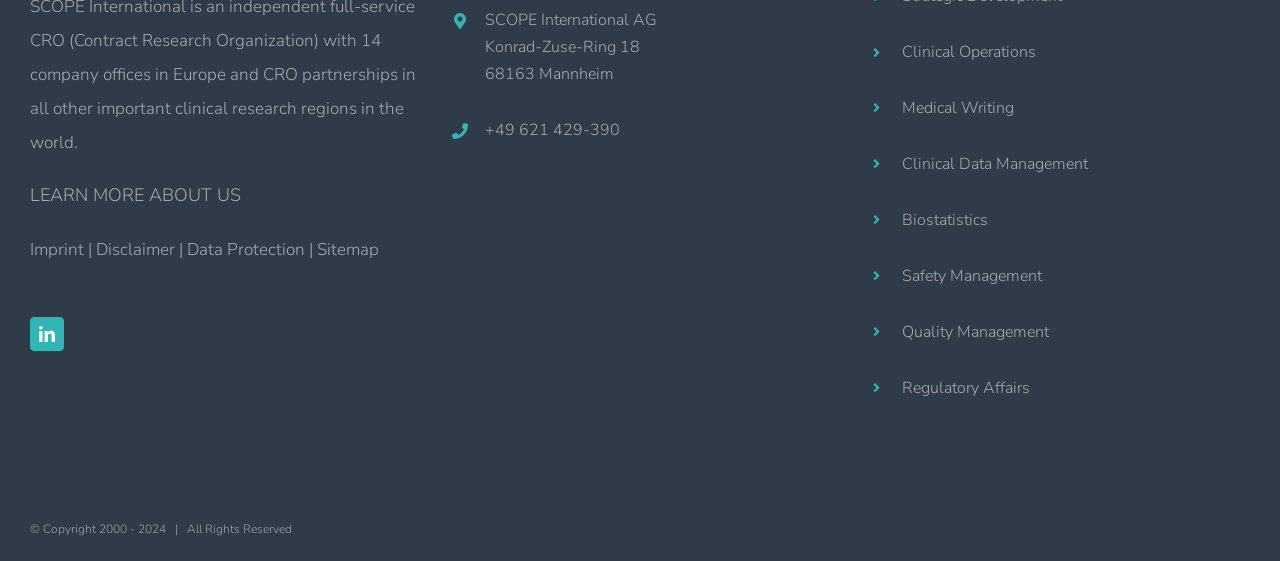What services does the company offer? Using the information from the screenshot, answer with a single word or phrase.

Clinical Operations, Medical Writing, etc.